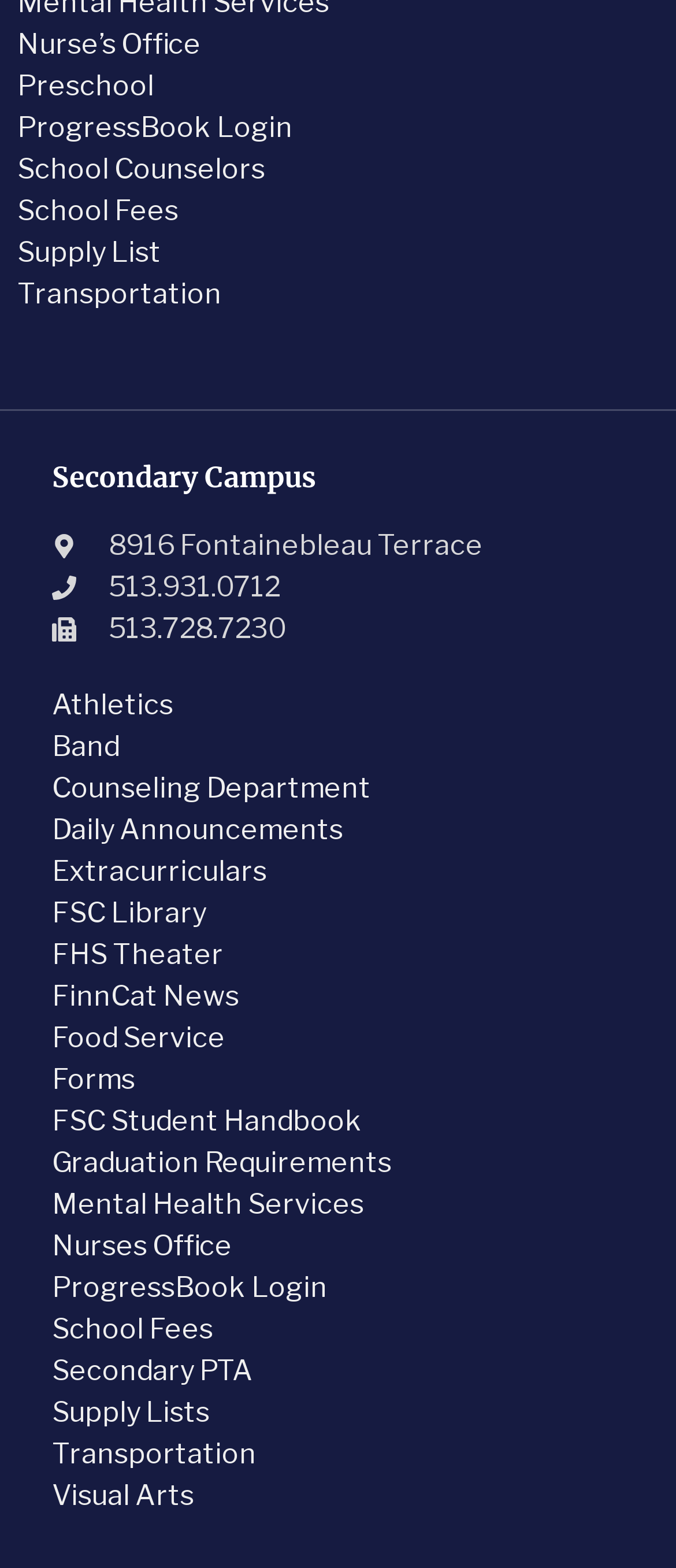Provide a brief response using a word or short phrase to this question:
What is the name of the campus?

Secondary Campus